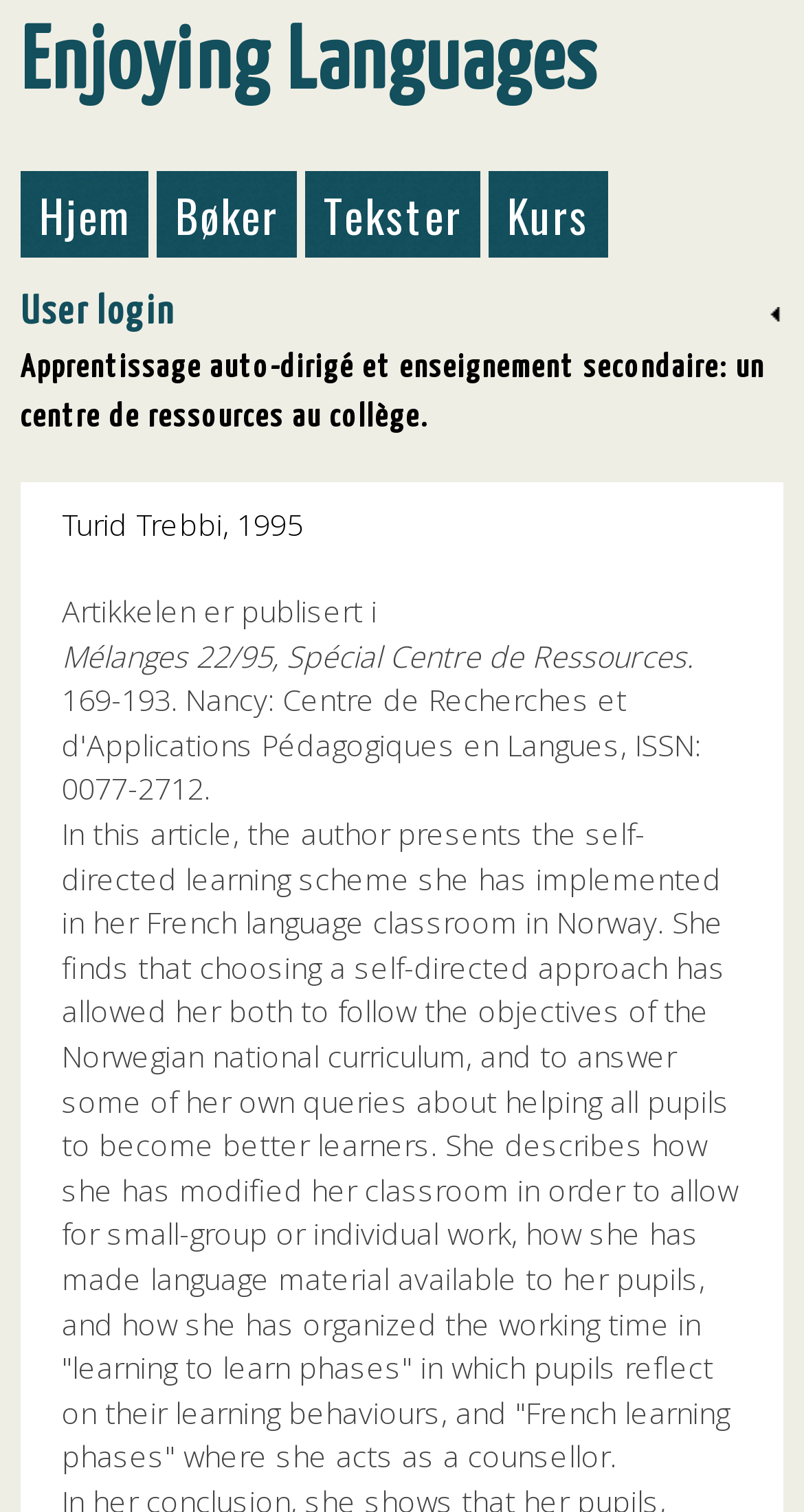Determine the main text heading of the webpage and provide its content.

Apprentissage auto-dirigé et enseignement secondaire: un centre de ressources au collège.